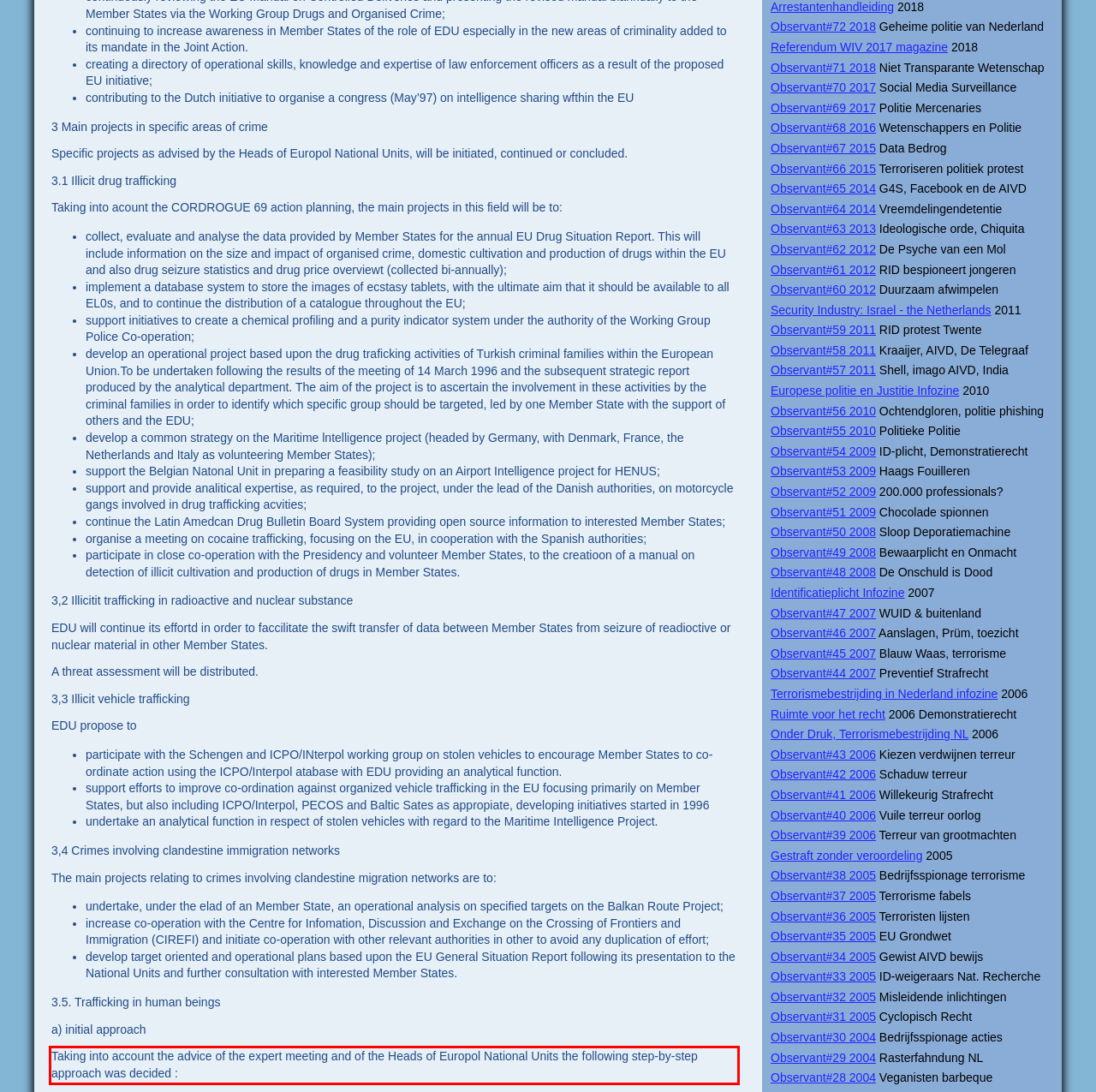You are given a screenshot of a webpage with a UI element highlighted by a red bounding box. Please perform OCR on the text content within this red bounding box.

Taking into account the advice of the expert meeting and of the Heads of Europol National Units the following step-by-step approach was decided :